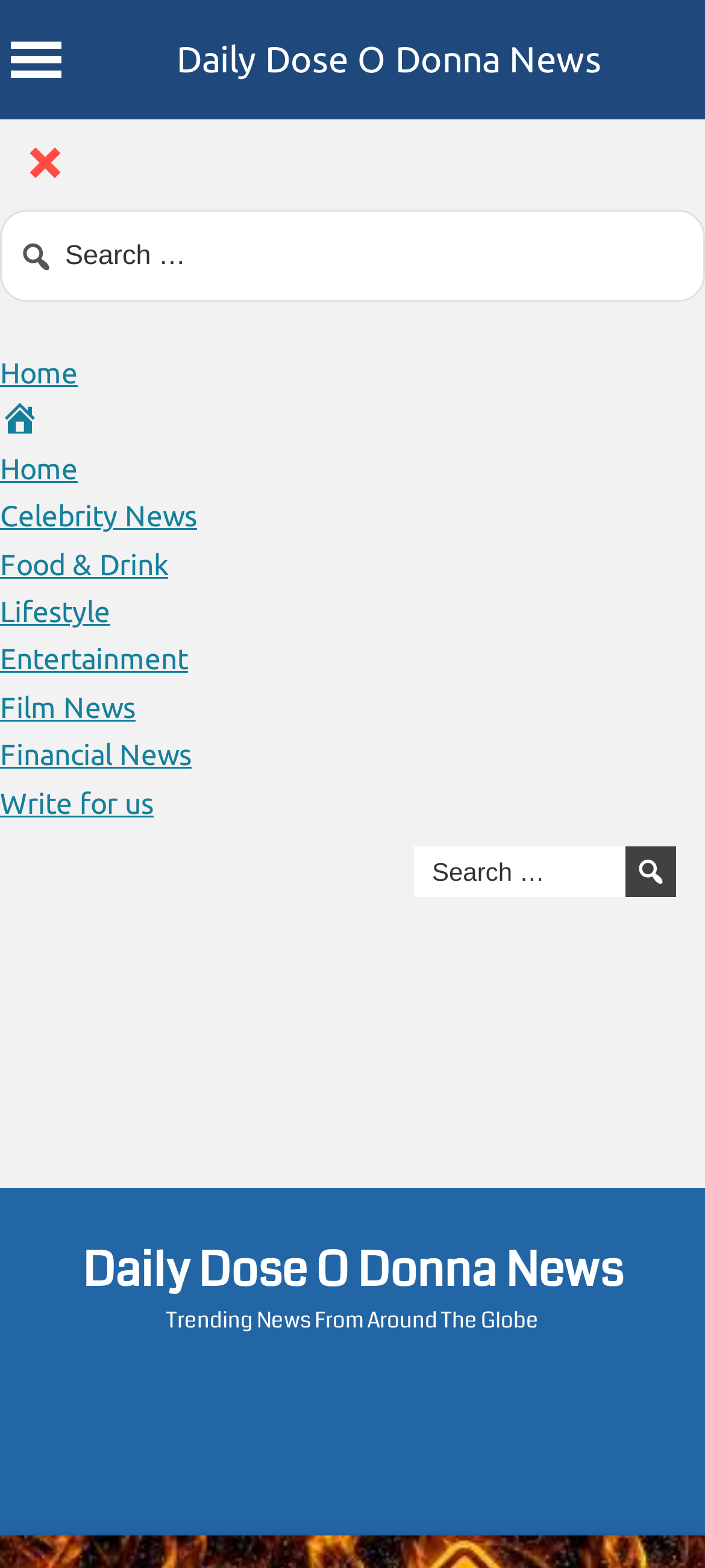Is there a button to submit the search query?
From the image, provide a succinct answer in one word or a short phrase.

Yes